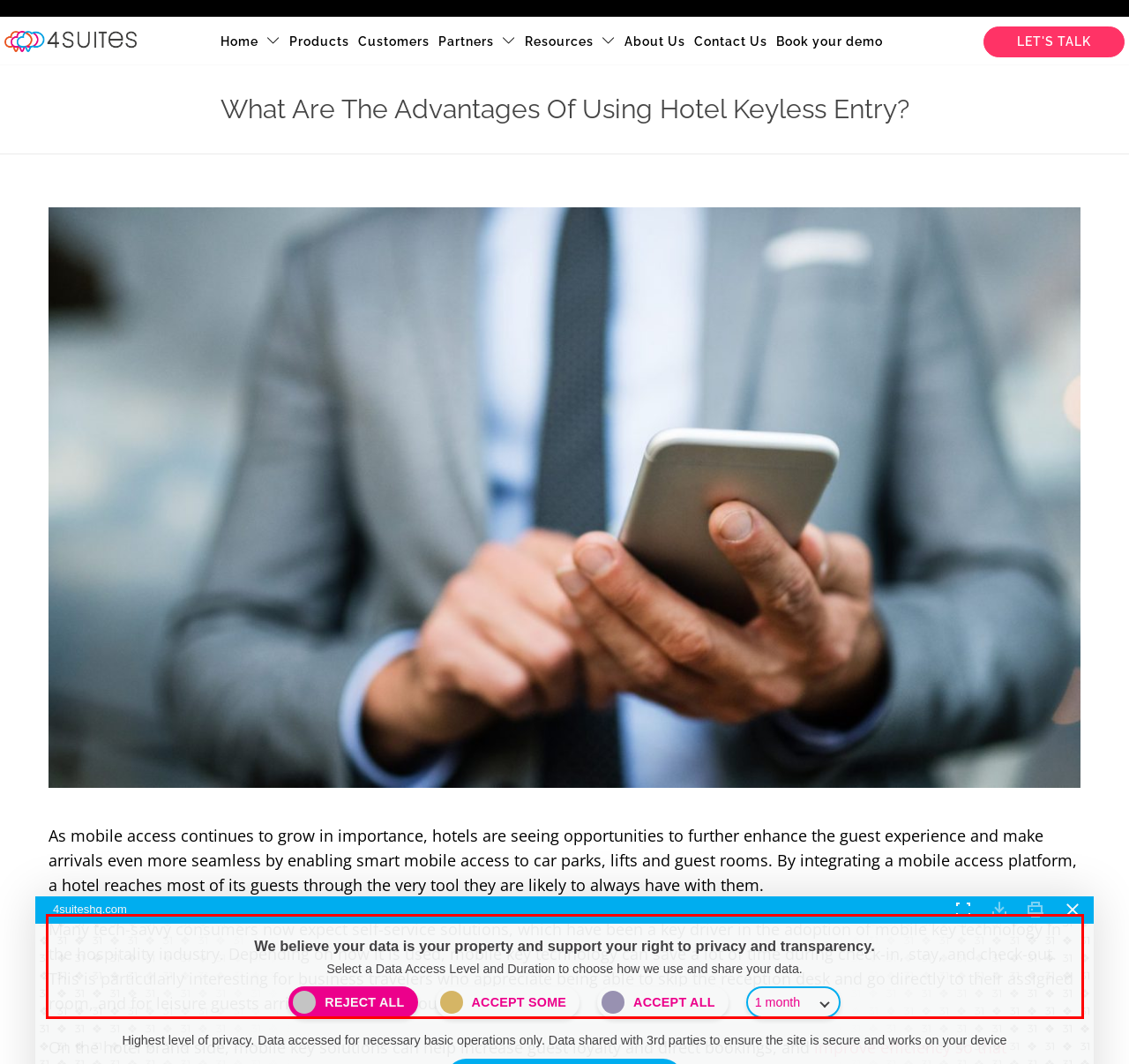Analyze the webpage screenshot and use OCR to recognize the text content in the red bounding box.

Many tech-savvy consumers now expect self-service solutions, which have been a key driver in the adoption of mobile key technology in the hospitality industry. Depending on how it is used, mobile key technology can save a lot of time during check-in, stay, and check-out. This is particularly interesting for business travelers who appreciate being able to skip the reception desk and go directly to their assigned room, and for leisure guests arriving after a long journey.